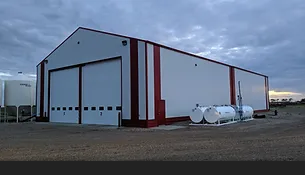What is the atmosphere of the location?
Using the details from the image, give an elaborate explanation to answer the question.

The caption describes the atmosphere as 'serene yet industrious', which suggests that the location has a peaceful and calm ambiance, but also conveys a sense of productivity and activity.